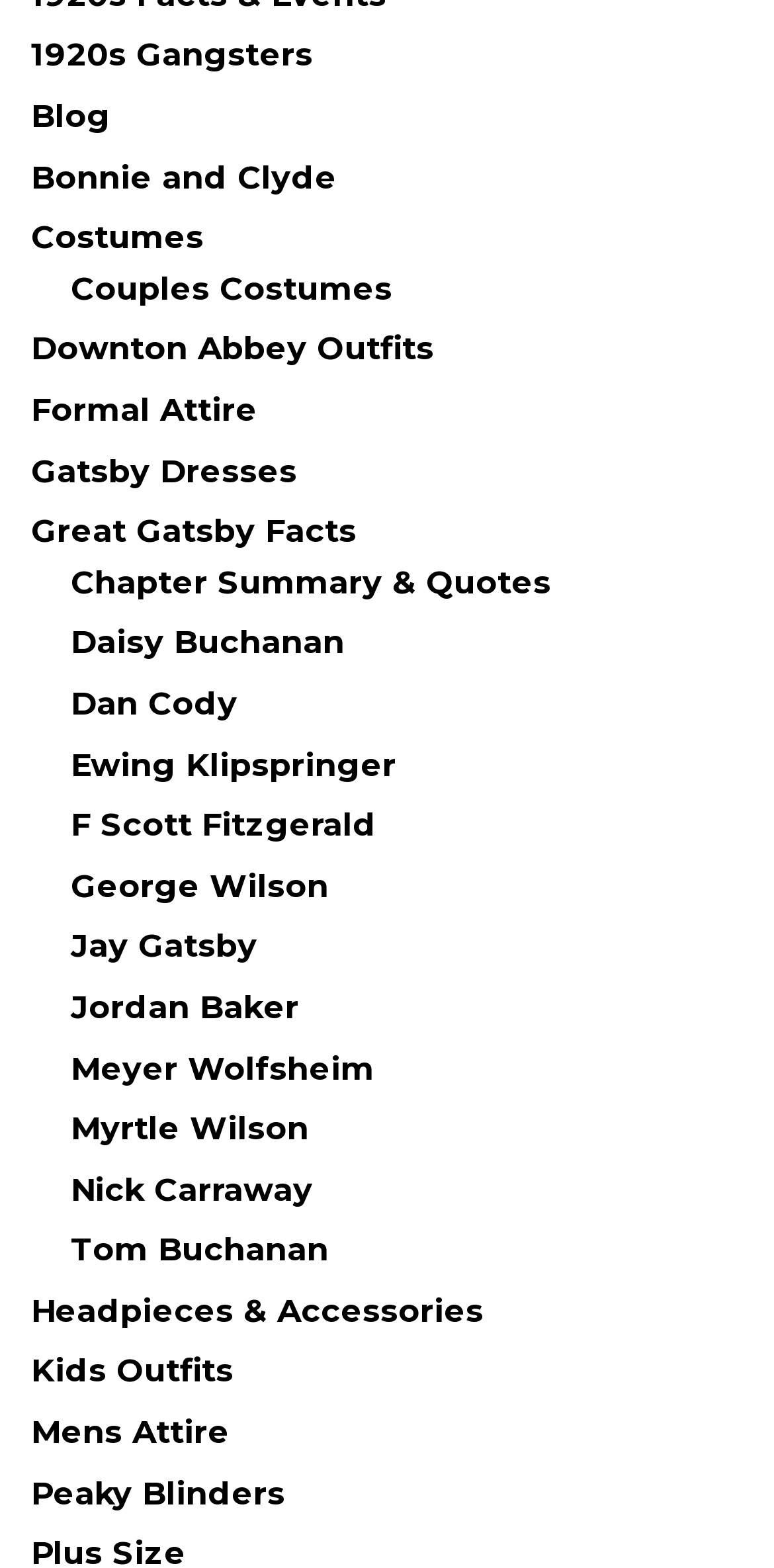Specify the bounding box coordinates for the region that must be clicked to perform the given instruction: "Click on 1920s Gangsters".

[0.04, 0.023, 0.404, 0.047]